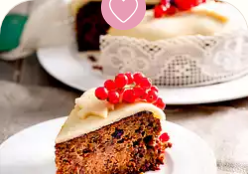Provide a short answer to the following question with just one word or phrase: What is the material of the plate?

White